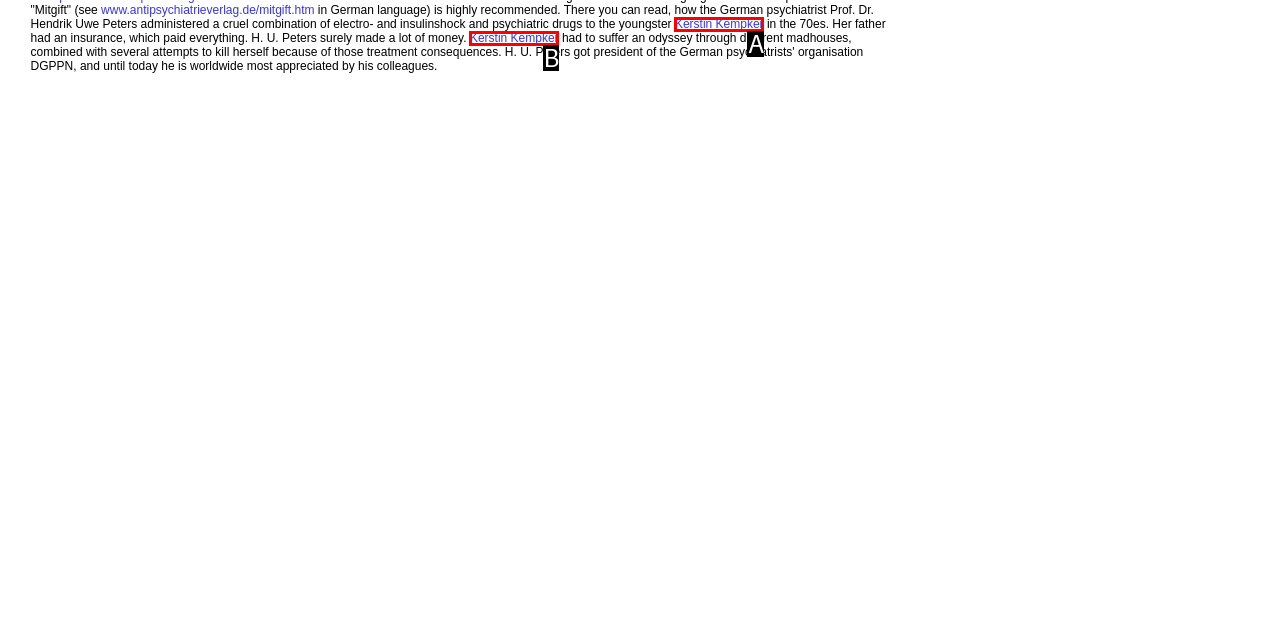Determine which HTML element fits the description: Kerstin Kempker. Answer with the letter corresponding to the correct choice.

B